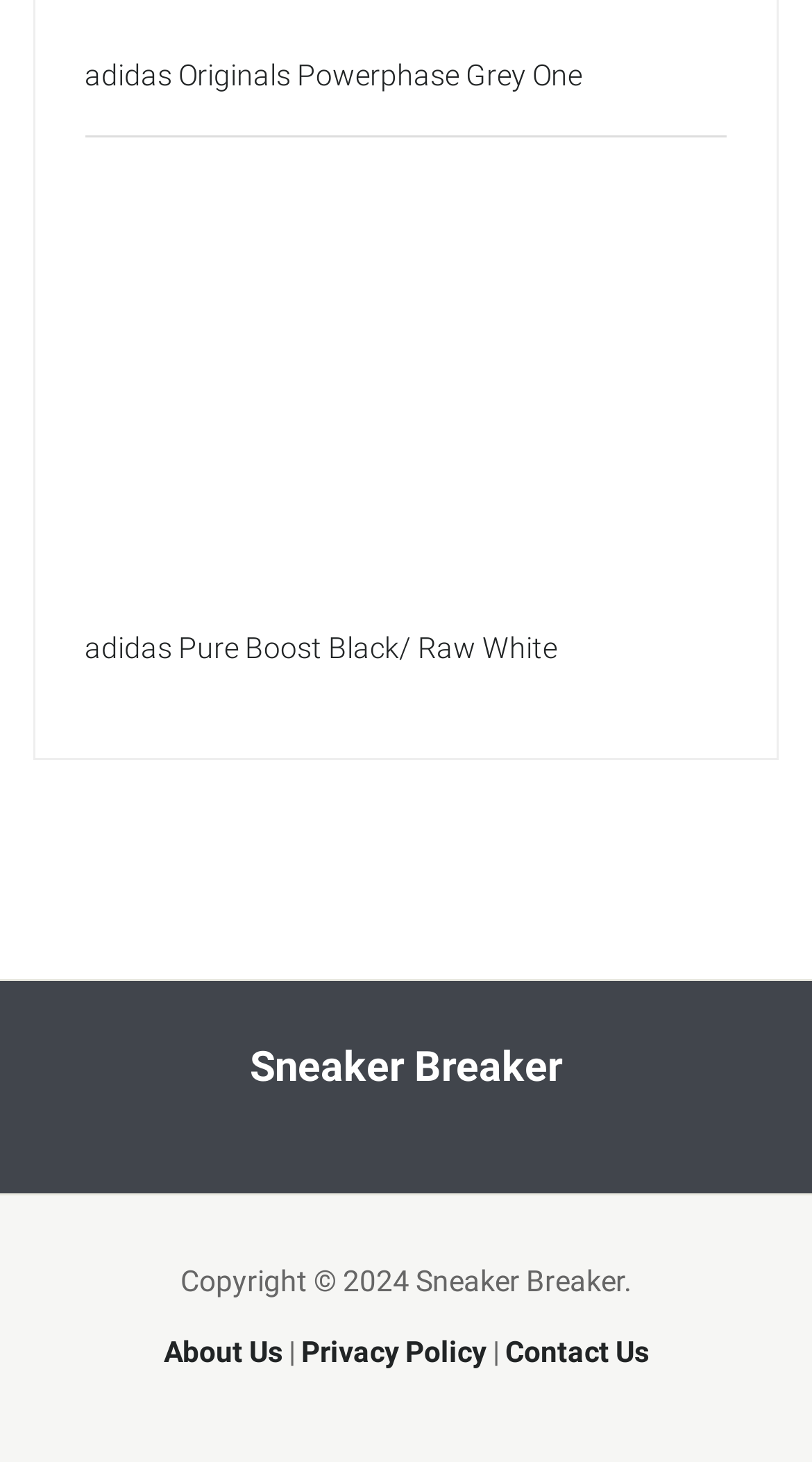Kindly respond to the following question with a single word or a brief phrase: 
What is the name of the website?

Sneaker Breaker